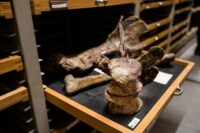What is the color of the display surface?
Carefully analyze the image and provide a thorough answer to the question.

The caption describes the prominent fossil as being positioned on a black display surface, amidst a backdrop of neatly organized storage shelves filled with additional fossil specimens.